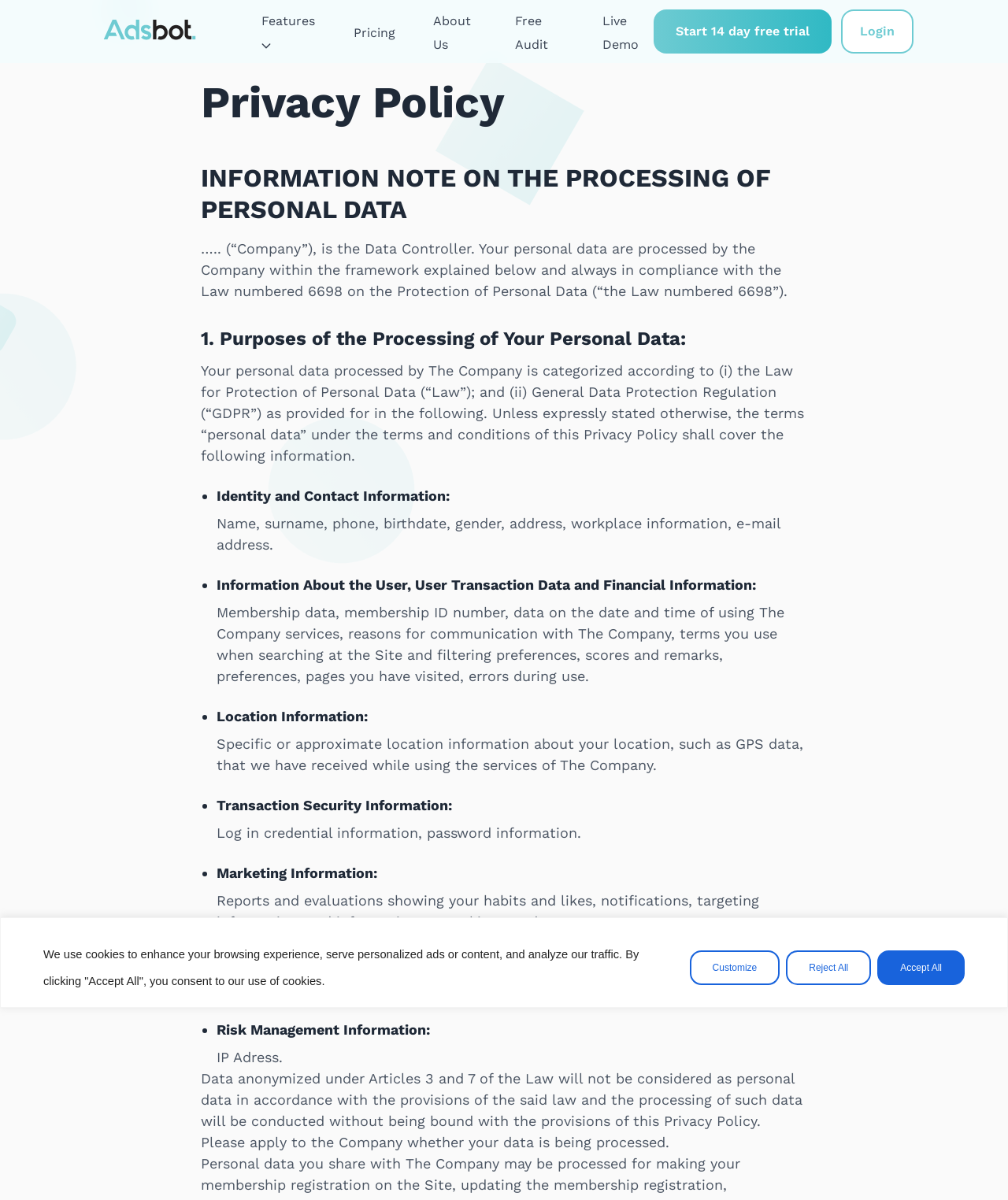Select the bounding box coordinates of the element I need to click to carry out the following instruction: "Click the Login button".

[0.834, 0.008, 0.906, 0.045]